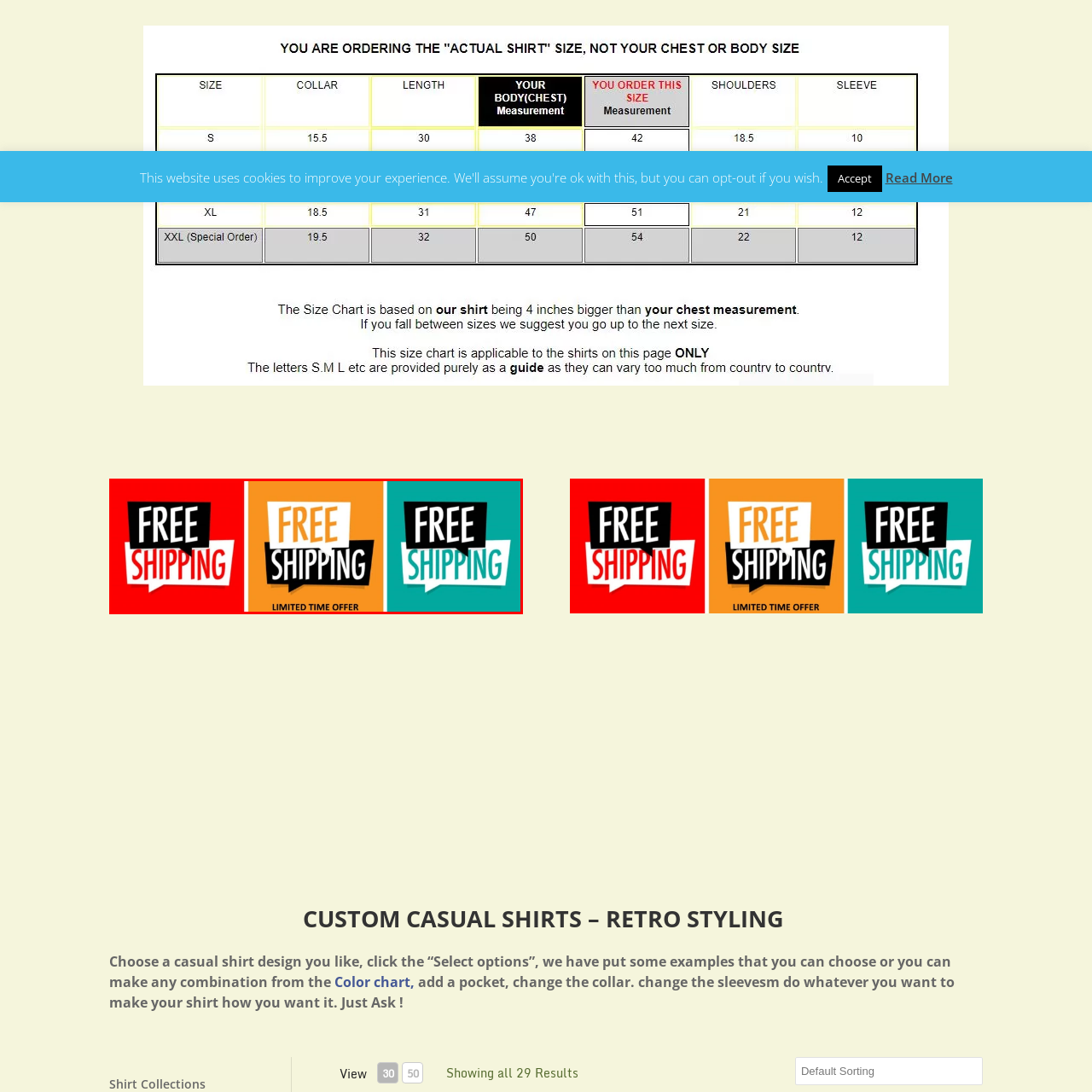Give a detailed account of the scene depicted in the image inside the red rectangle.

The image showcases a vibrant promotional graphic featuring the phrase "FREE SHIPPING" prominently displayed in bold typography. The design consists of three distinct sections, each with a different color background: a striking red, a cheerful orange, and a calming teal. Each section emphasizes the "FREE SHIPPING" message, drawing attention with a playful speech bubble effect. Additionally, the orange section includes the subtext "LIMITED TIME OFFER," adding urgency to the promotion. This eye-catching display is aimed at enticing customers to take advantage of the offer for free shipping on their purchases.